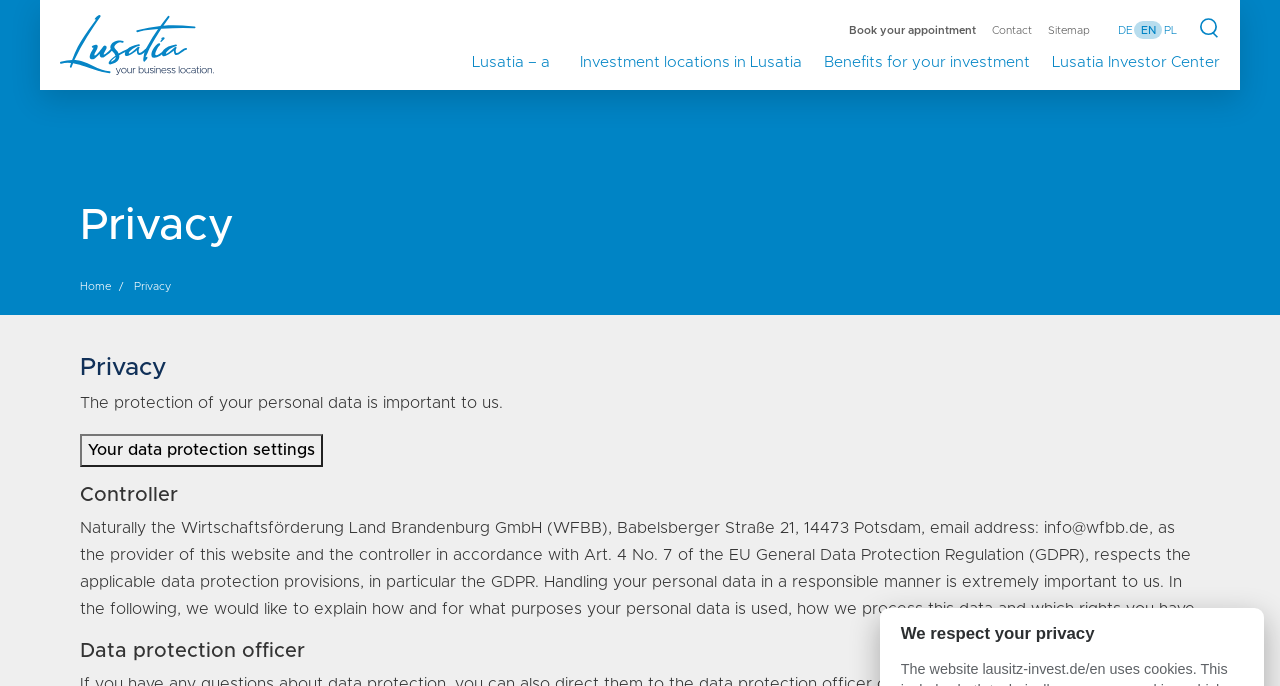Please determine the bounding box coordinates of the element to click on in order to accomplish the following task: "Click the 'Home' link". Ensure the coordinates are four float numbers ranging from 0 to 1, i.e., [left, top, right, bottom].

[0.047, 0.022, 0.167, 0.109]